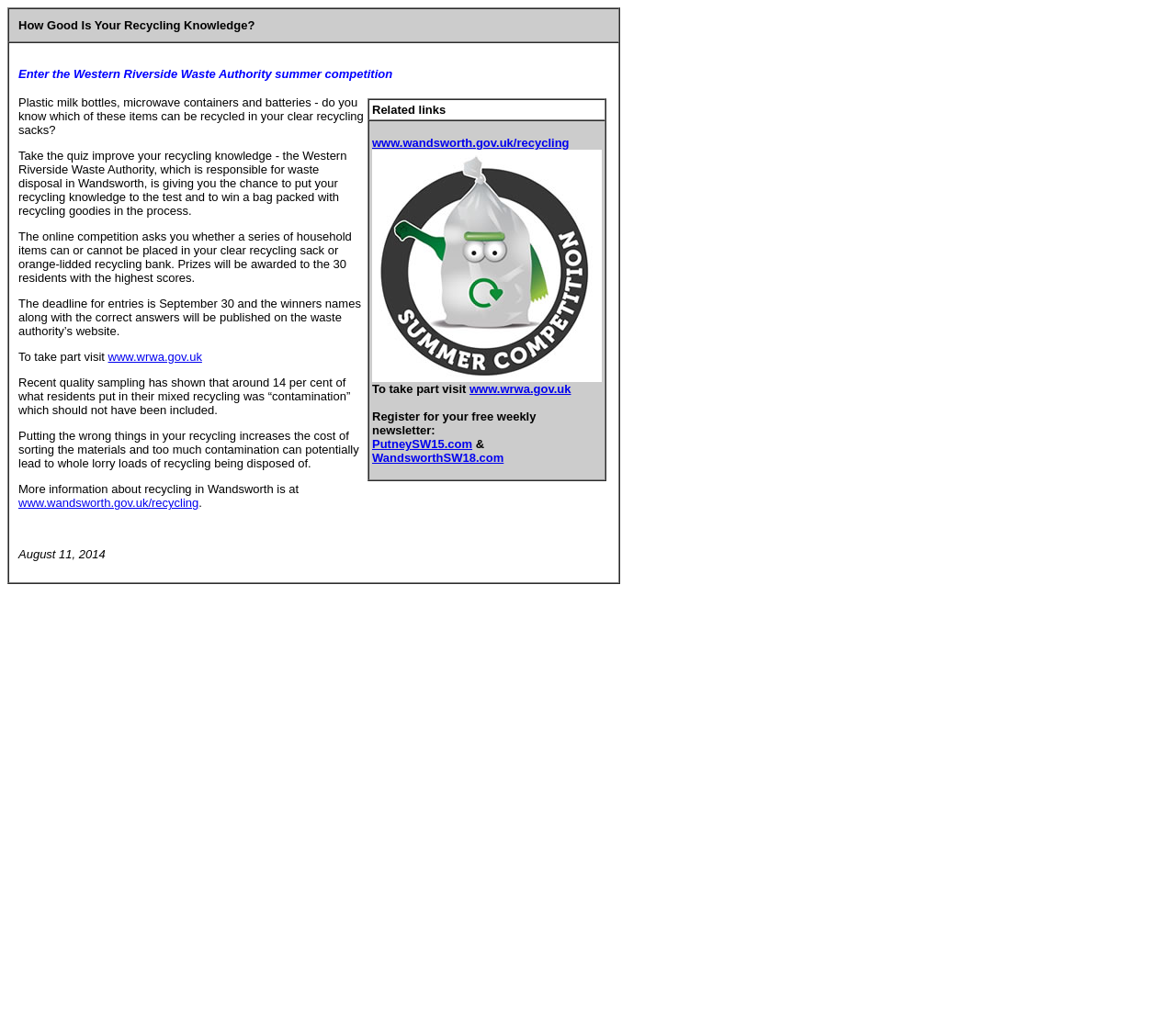What is the Western Riverside Waste Authority promoting?
Based on the image, provide a one-word or brief-phrase response.

Recycling competition